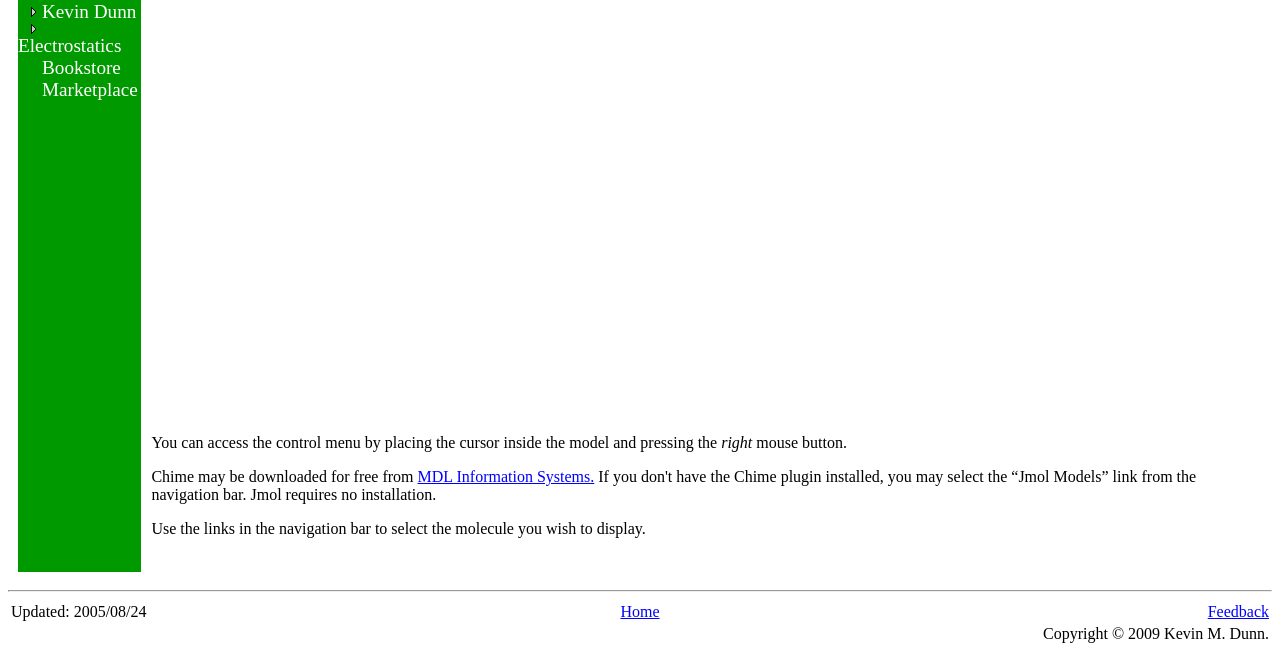Find the bounding box of the element with the following description: "Residential". The coordinates must be four float numbers between 0 and 1, formatted as [left, top, right, bottom].

None